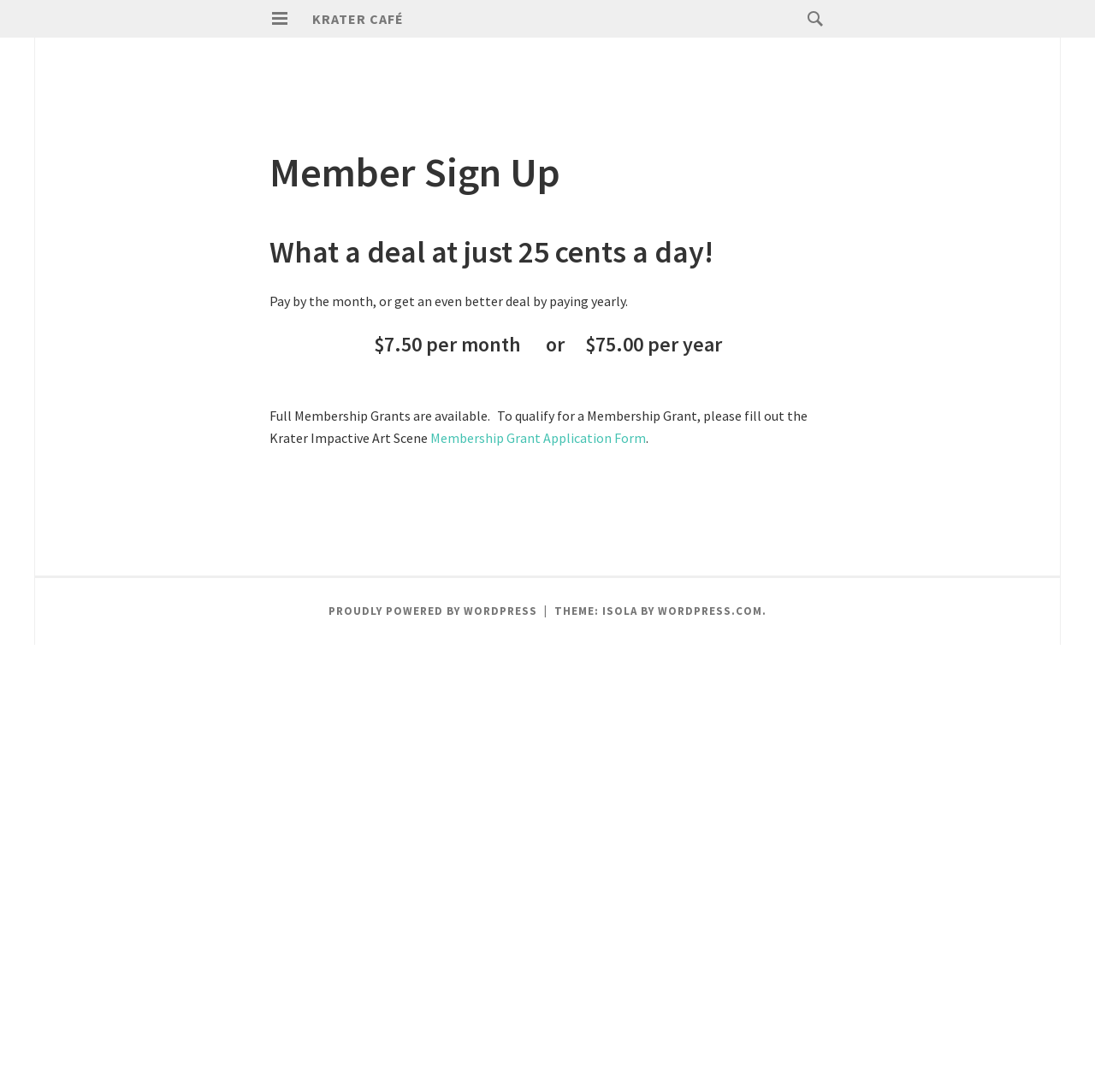Using the details in the image, give a detailed response to the question below:
What is the purpose of the Membership Grant Application Form?

The purpose of the Membership Grant Application Form can be inferred from the surrounding text, which mentions that 'Full Membership Grants are available' and provides a link to the application form.